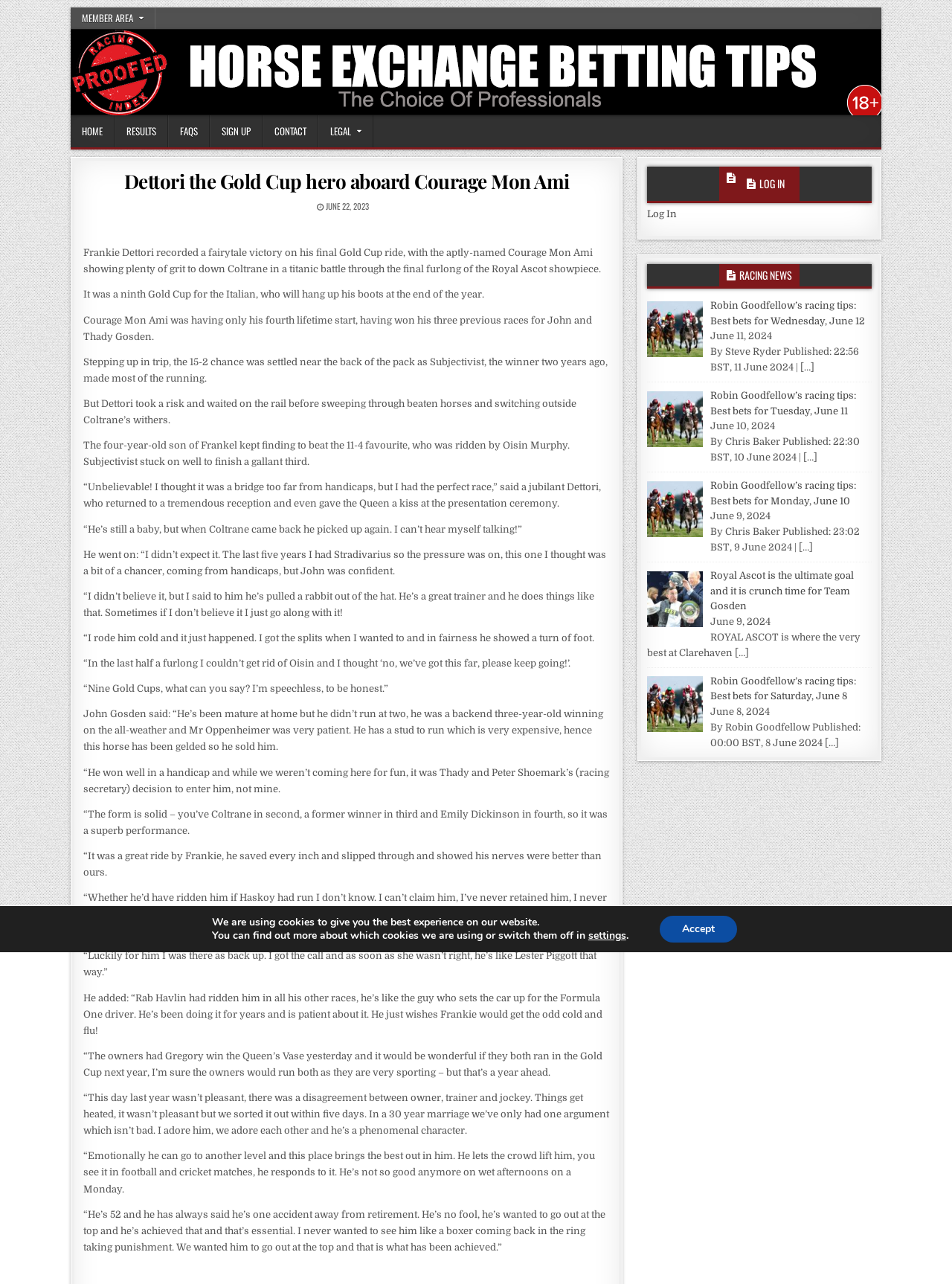Determine the bounding box coordinates for the area that needs to be clicked to fulfill this task: "Click the 'Robin Goodfellow’s racing tips: Best bets for Wednesday, June 12' link". The coordinates must be given as four float numbers between 0 and 1, i.e., [left, top, right, bottom].

[0.746, 0.233, 0.908, 0.254]